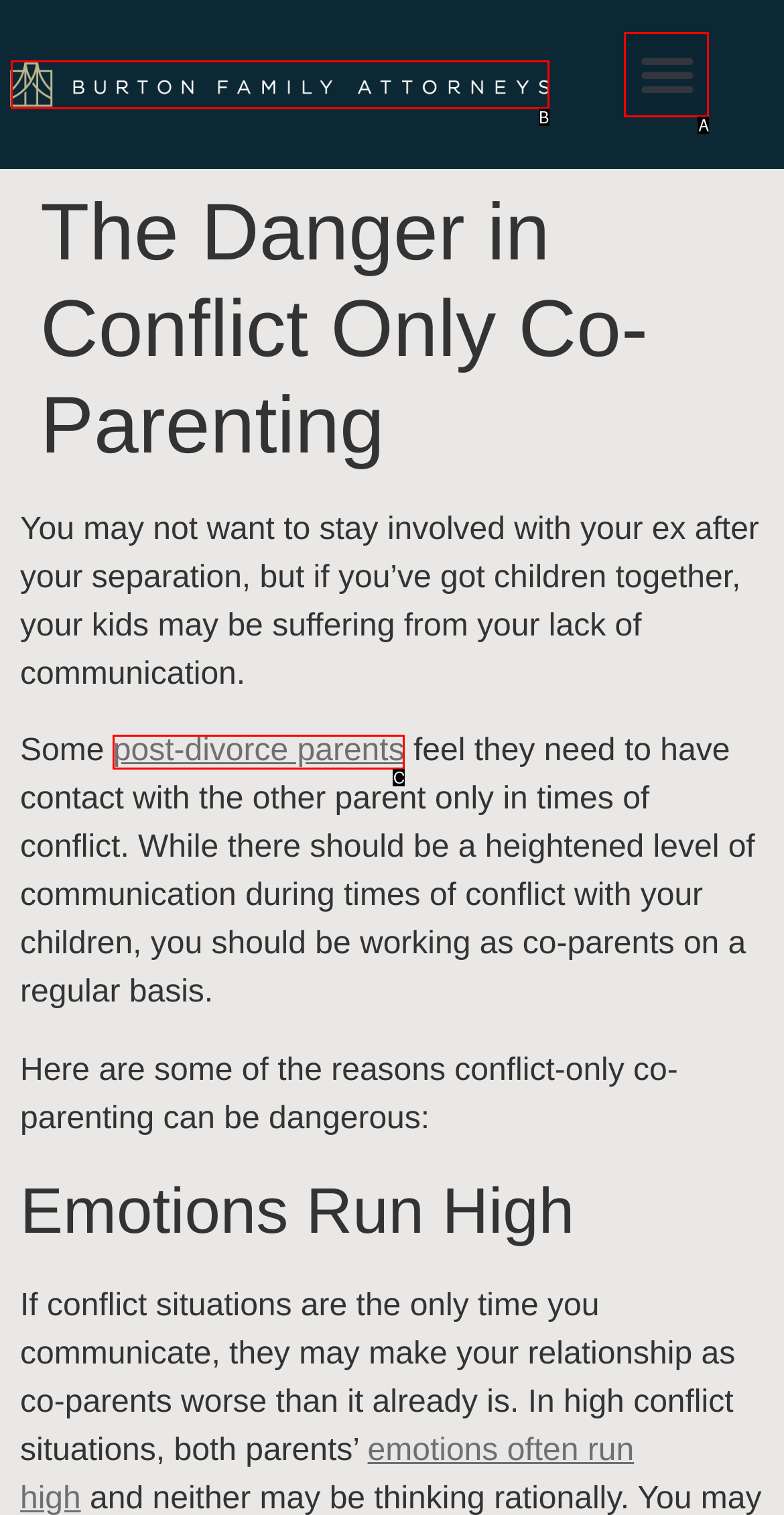Tell me the letter of the option that corresponds to the description: Menu
Answer using the letter from the given choices directly.

A